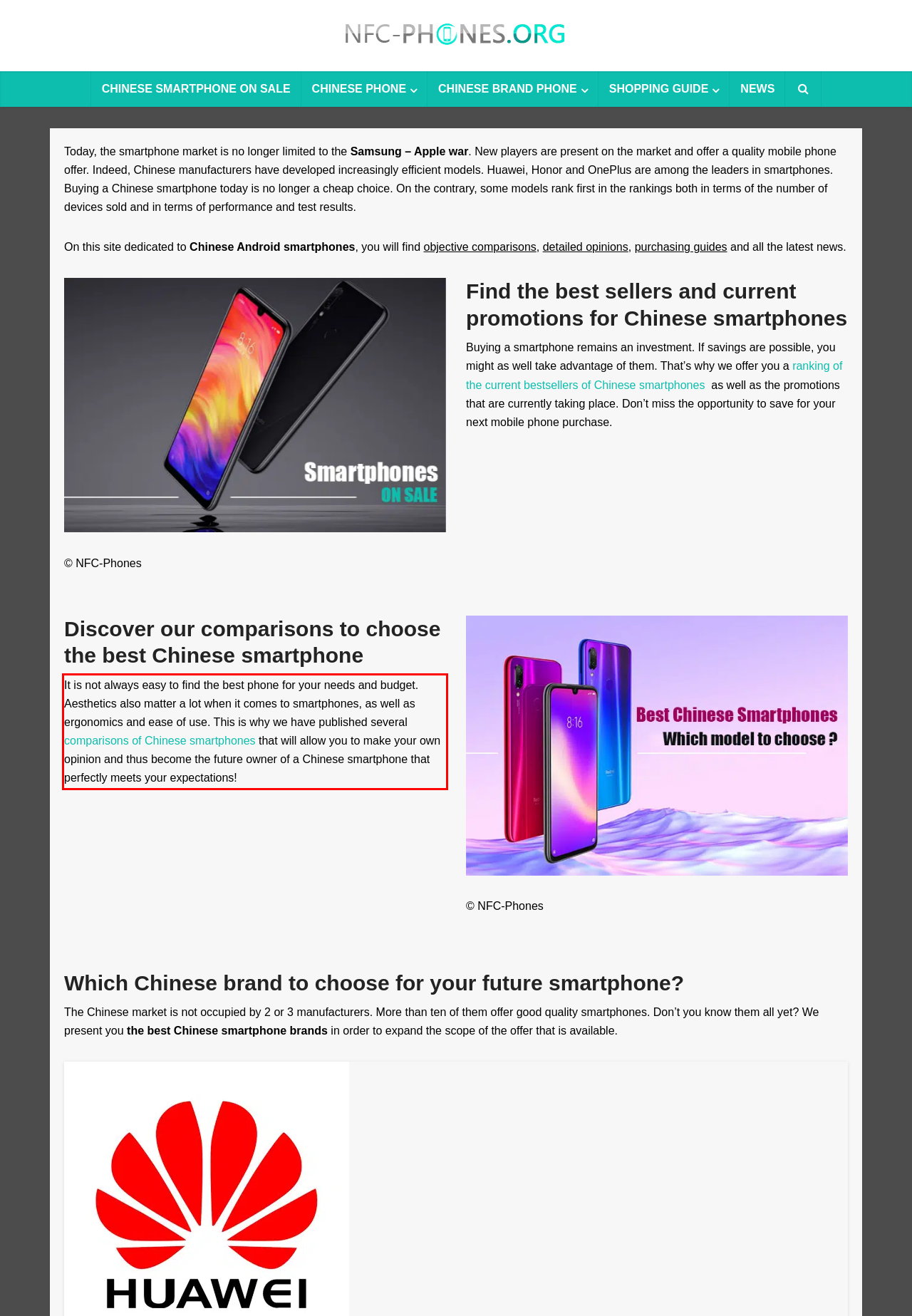From the given screenshot of a webpage, identify the red bounding box and extract the text content within it.

It is not always easy to find the best phone for your needs and budget. Aesthetics also matter a lot when it comes to smartphones, as well as ergonomics and ease of use. This is why we have published several comparisons of Chinese smartphones that will allow you to make your own opinion and thus become the future owner of a Chinese smartphone that perfectly meets your expectations!